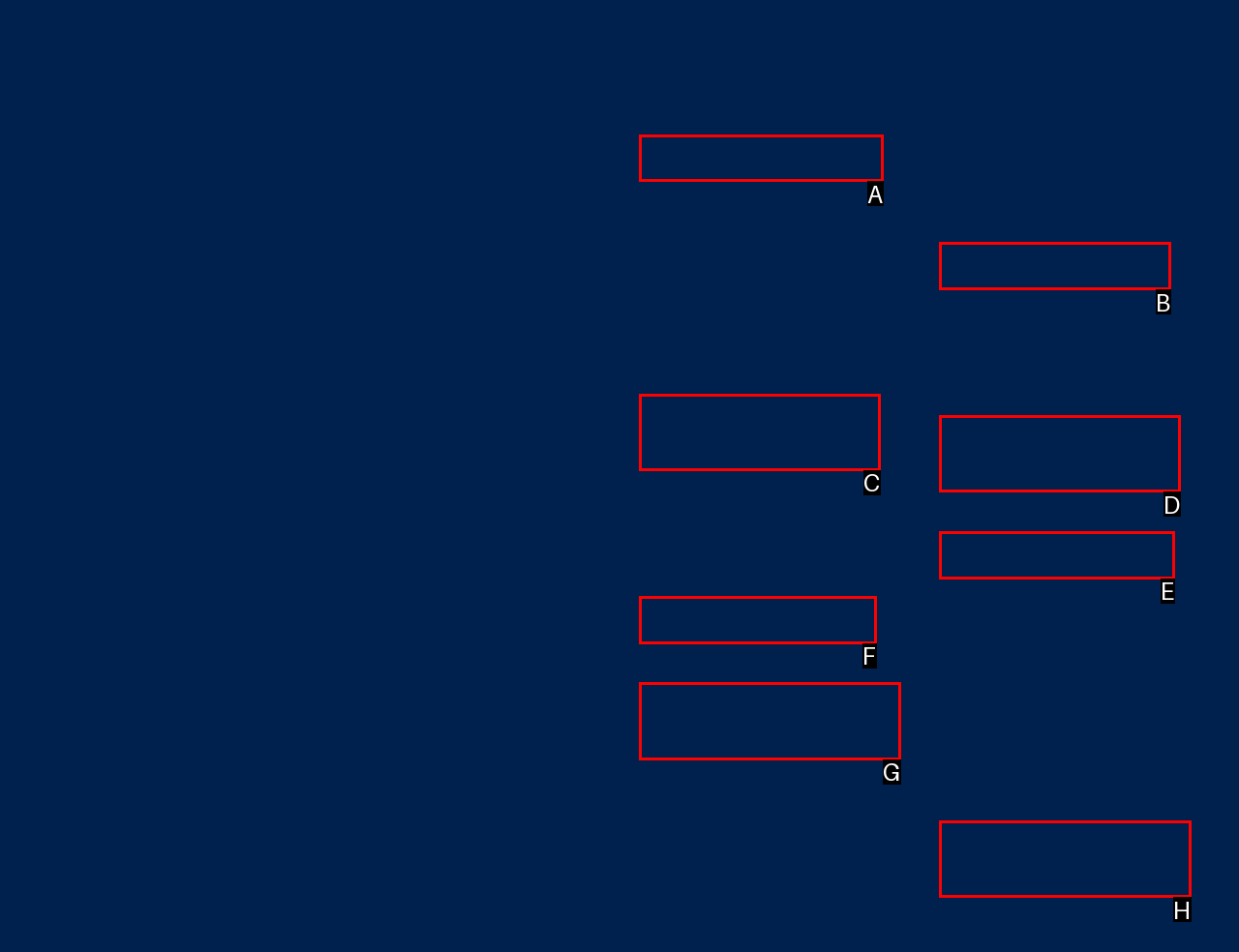Determine which element should be clicked for this task: Explore 8ème Engagement
Answer with the letter of the selected option.

H